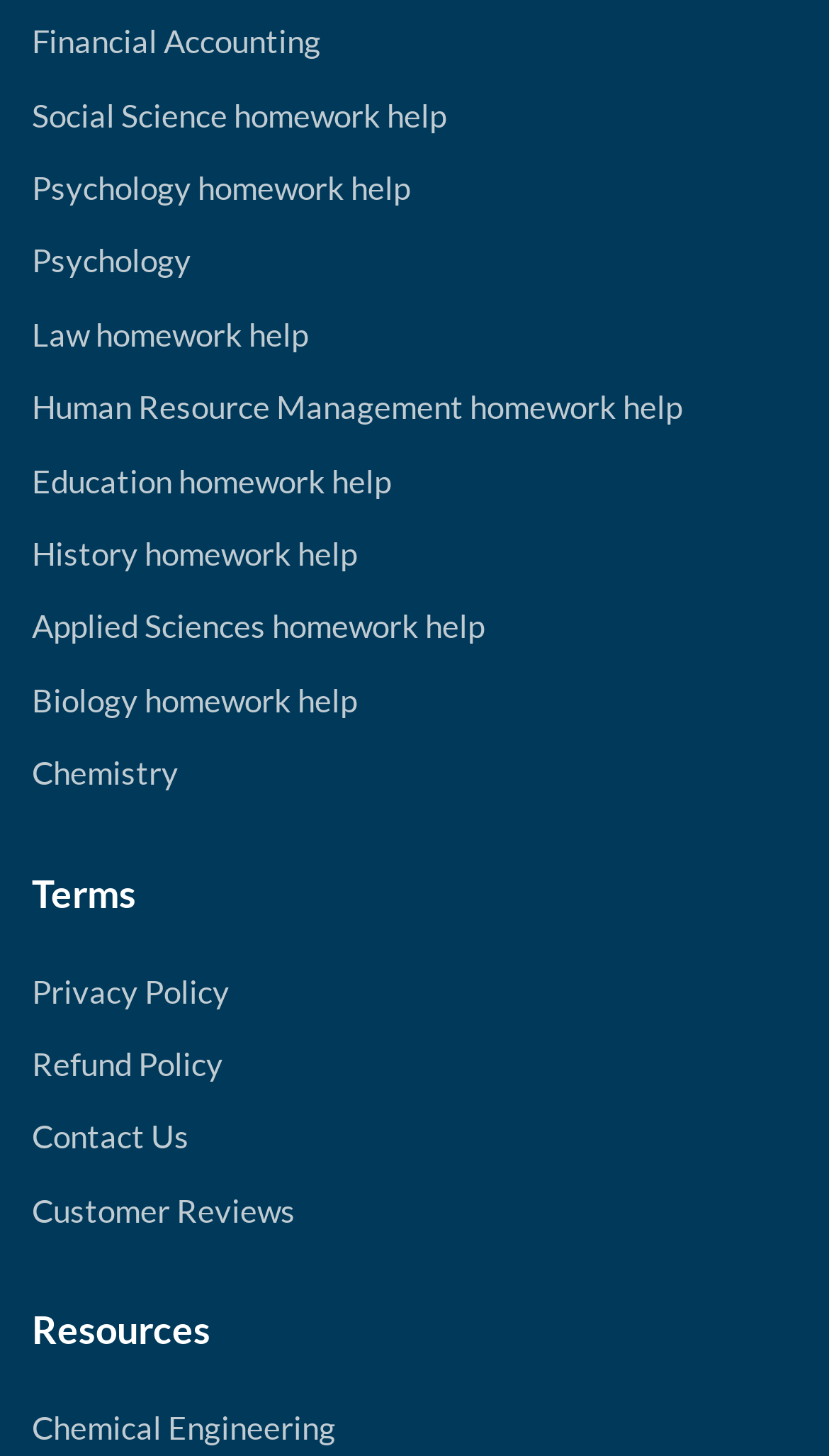Determine the bounding box coordinates for the UI element with the following description: "Applied Sciences homework help". The coordinates should be four float numbers between 0 and 1, represented as [left, top, right, bottom].

[0.038, 0.408, 0.585, 0.434]